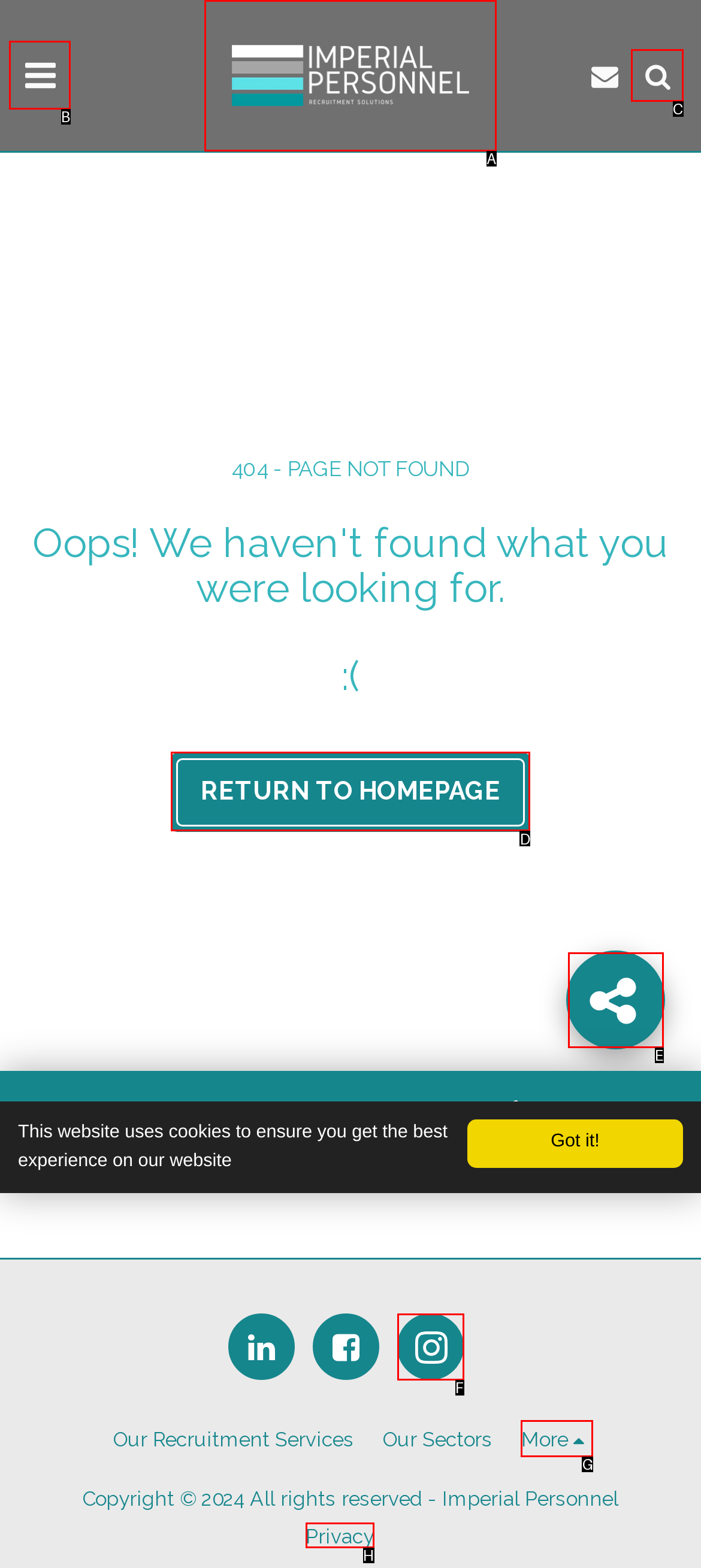Determine which HTML element to click for this task: Click the More link Provide the letter of the selected choice.

G